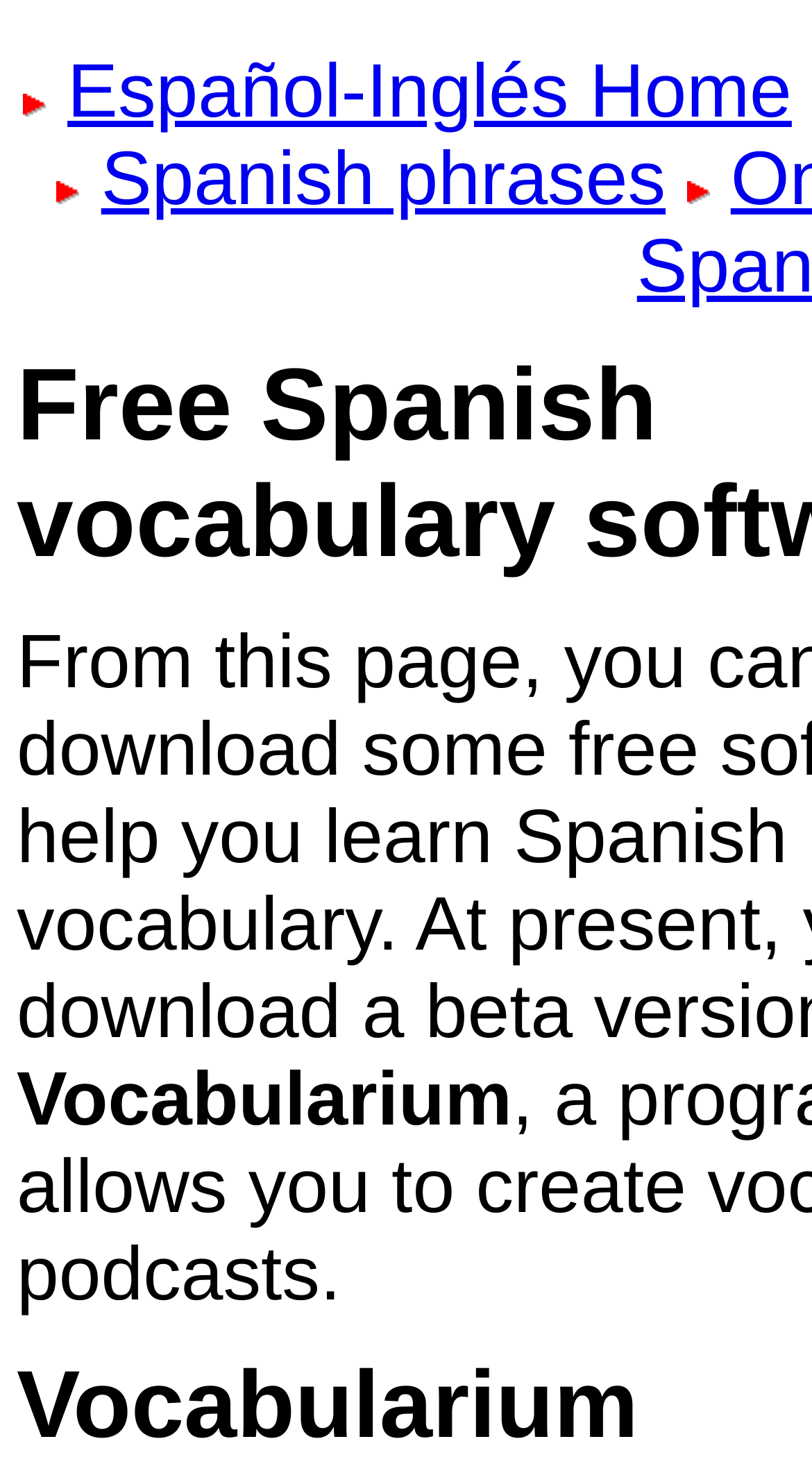Respond with a single word or phrase for the following question: 
What is the purpose of the webpage?

To help learn Spanish vocabulary